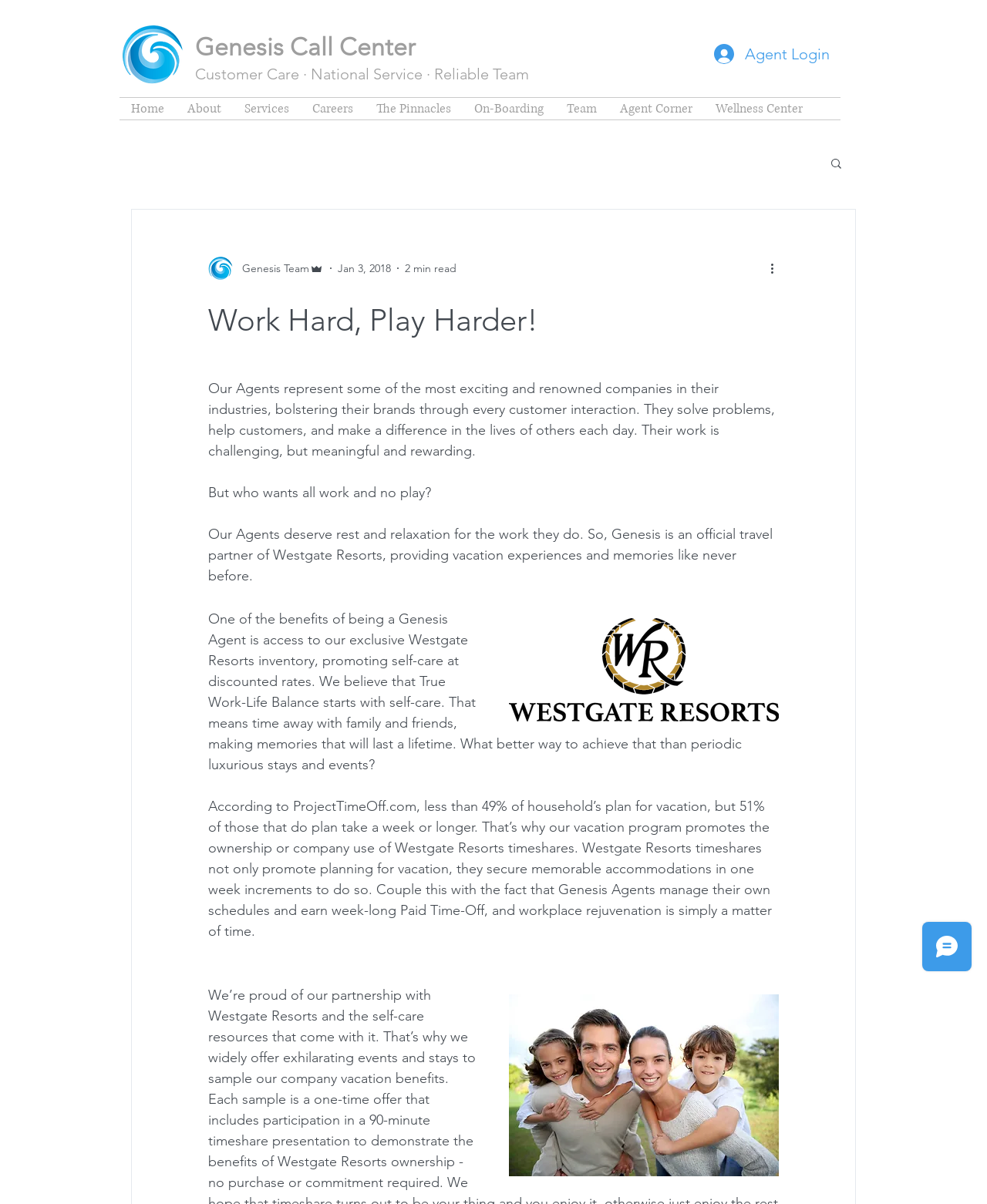Elaborate on the webpage's design and content in a detailed caption.

The webpage is about Genesis Call Center, a customer care service provider. At the top left corner, there is a logo of New Genesis, accompanied by a heading that reads "Genesis Call Center" and a subheading that describes the company as providing "Customer Care · National Service · Reliable Team". 

To the right of the logo, there is an "Agent Login" button with an icon. Below the heading, there is a navigation menu with links to various sections of the website, including "Home", "About", "Services", "Careers", "The Pinnacles", "On-Boarding", "Team", "Agent Corner", and "Wellness Center". 

On the right side of the navigation menu, there is a search button with a magnifying glass icon. Below the navigation menu, there is a section with a heading that reads "Work Hard, Play Harder!" and a paragraph of text that describes the work of Genesis agents and how they make a difference in the lives of others. 

The text is followed by a series of paragraphs that discuss the importance of work-life balance and how Genesis provides its agents with access to exclusive vacation experiences and memories through its partnership with Westgate Resorts. There are also buttons and images scattered throughout this section, including a button to learn more about the vacation program. 

At the bottom right corner of the page, there is an iframe with a Wix Chat interface.